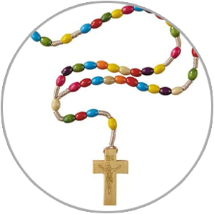Identify and describe all the elements present in the image.

The image features a beautifully crafted rosary, characterized by its vibrant, multicolored beads that alternate between various hues, including red, blue, yellow, and green. The rosary culminates in a gold crucifix, which is prominently displayed, symbolizing faith and devotion. This traditional prayer tool is an integral part of Catholic practice, often used during the recitation of the rosary, a cherished prayer that holds a significant place in the hearts of many. The rosary serves as a meditation aid, guiding users through prayers while reflecting on the life of Christ. This visual representation underlines the importance of the rosary in spiritual life, illustrating its role in fostering connection and prayer within the Catholic community.